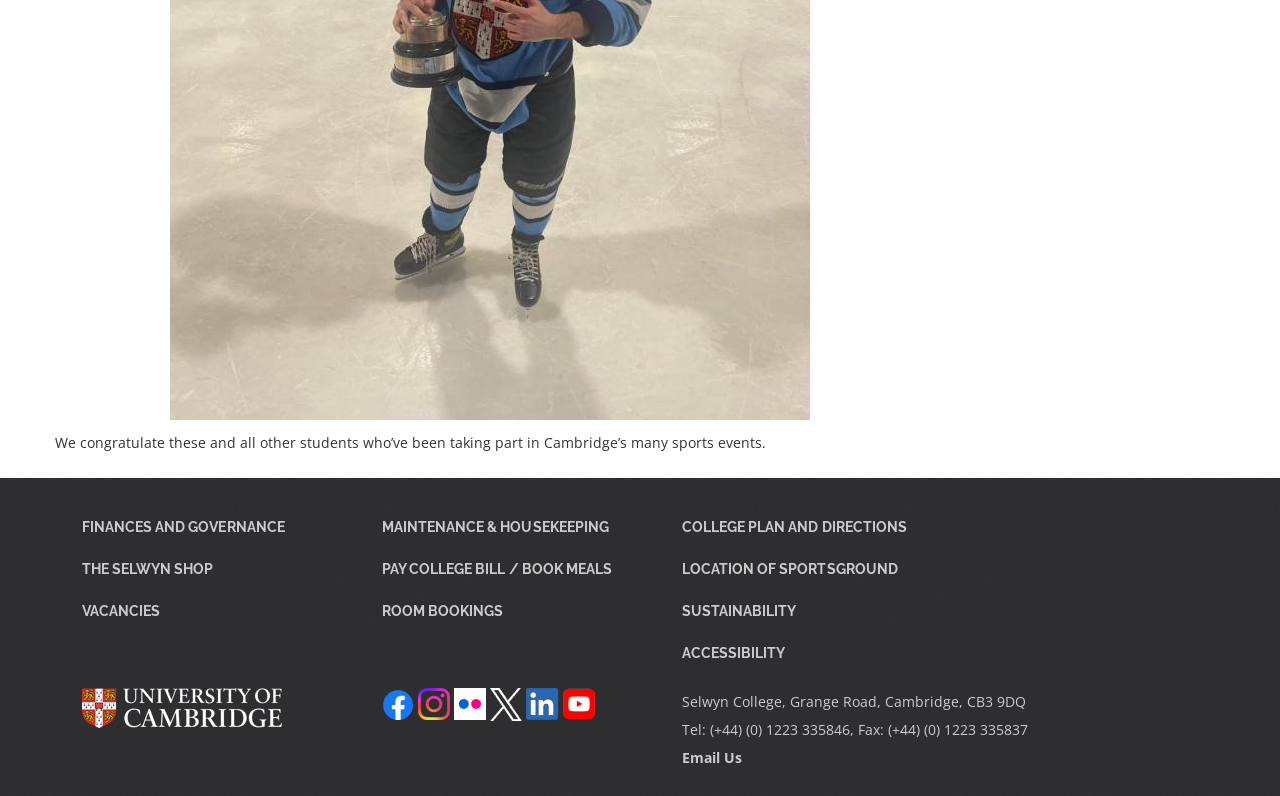Please provide a one-word or phrase answer to the question: 
How many images are in the footer section?

6